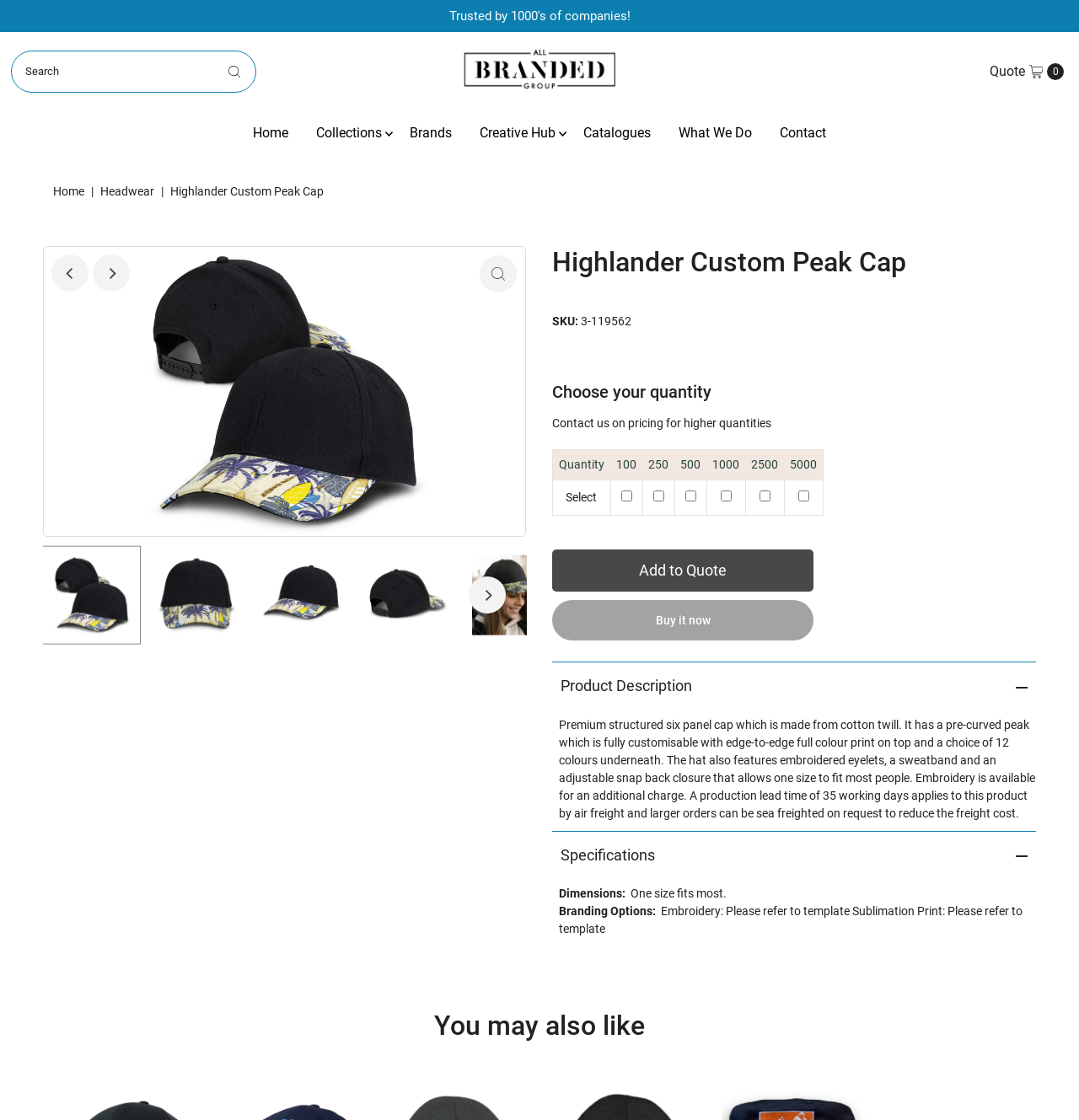Extract the main heading text from the webpage.

Highlander Custom Peak Cap